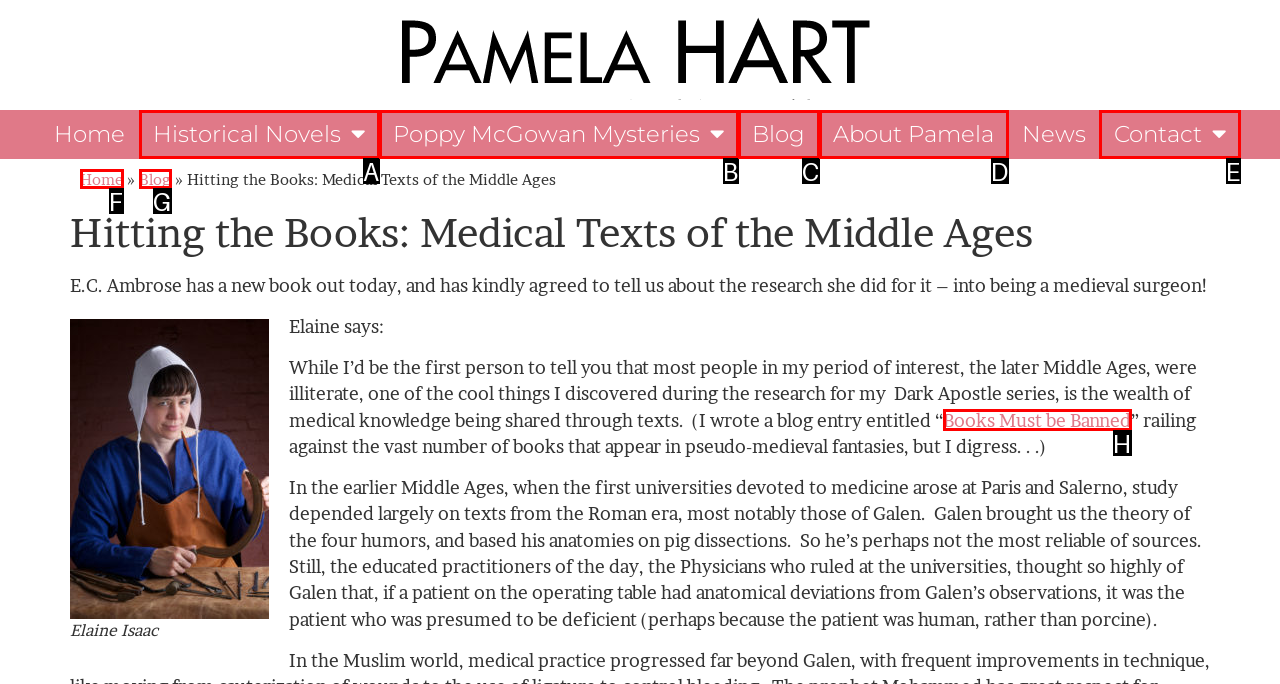Tell me which one HTML element I should click to complete the following instruction: Go to the 'Contact' page
Answer with the option's letter from the given choices directly.

E